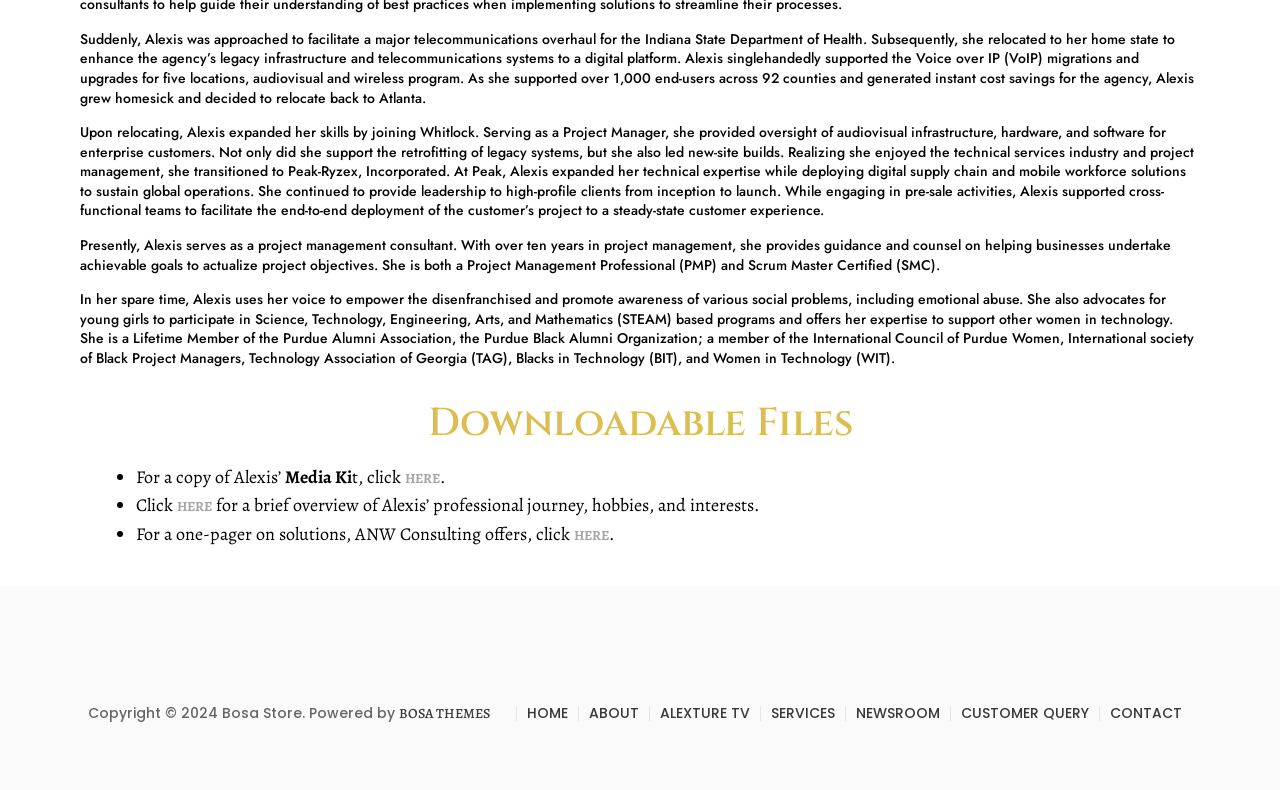Identify the bounding box coordinates for the UI element described as follows: Home. Use the format (top-left x, top-left y, bottom-right x, bottom-right y) and ensure all values are floating point numbers between 0 and 1.

[0.412, 0.89, 0.444, 0.915]